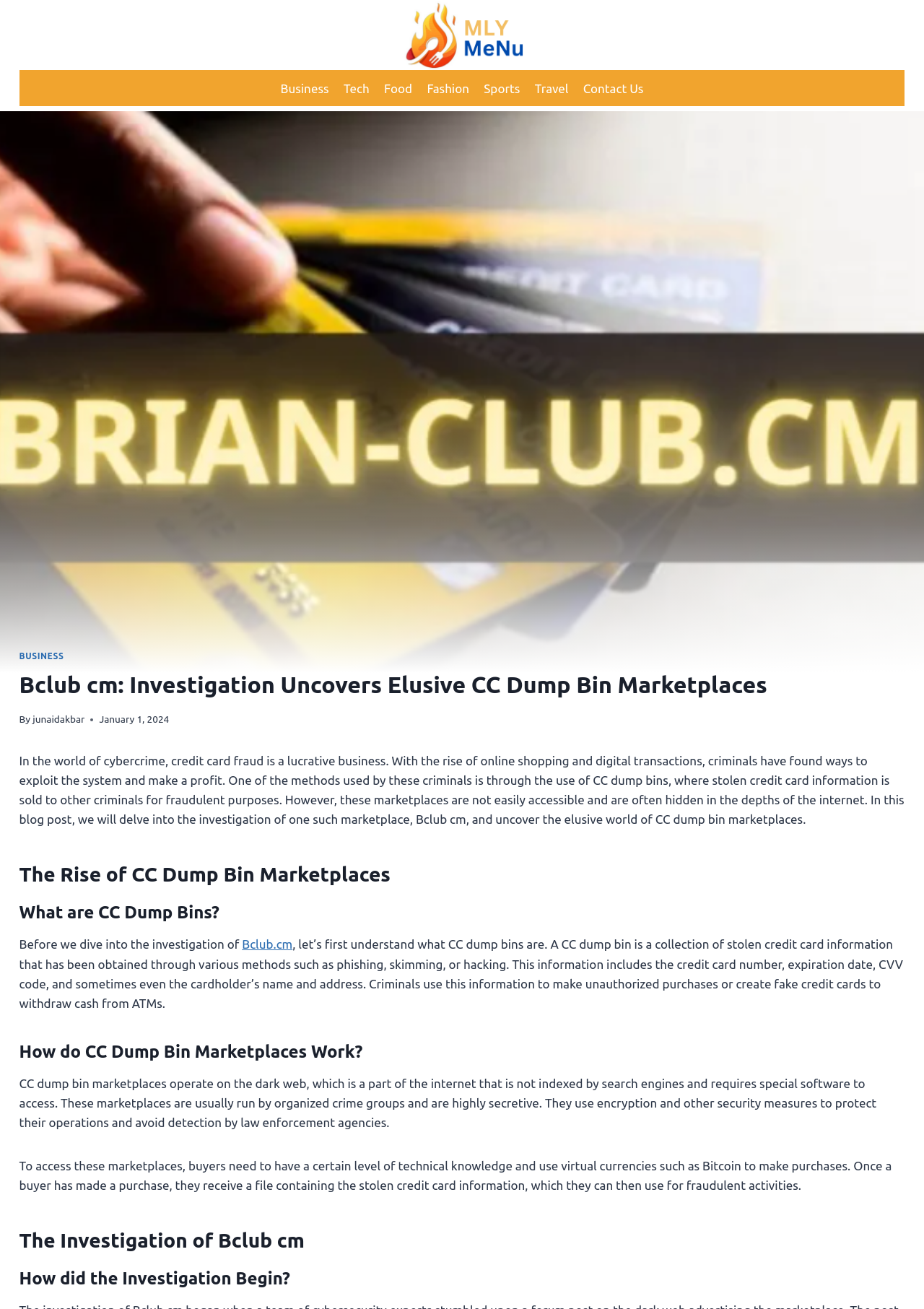Where do CC dump bin marketplaces operate?
Answer briefly with a single word or phrase based on the image.

Dark web